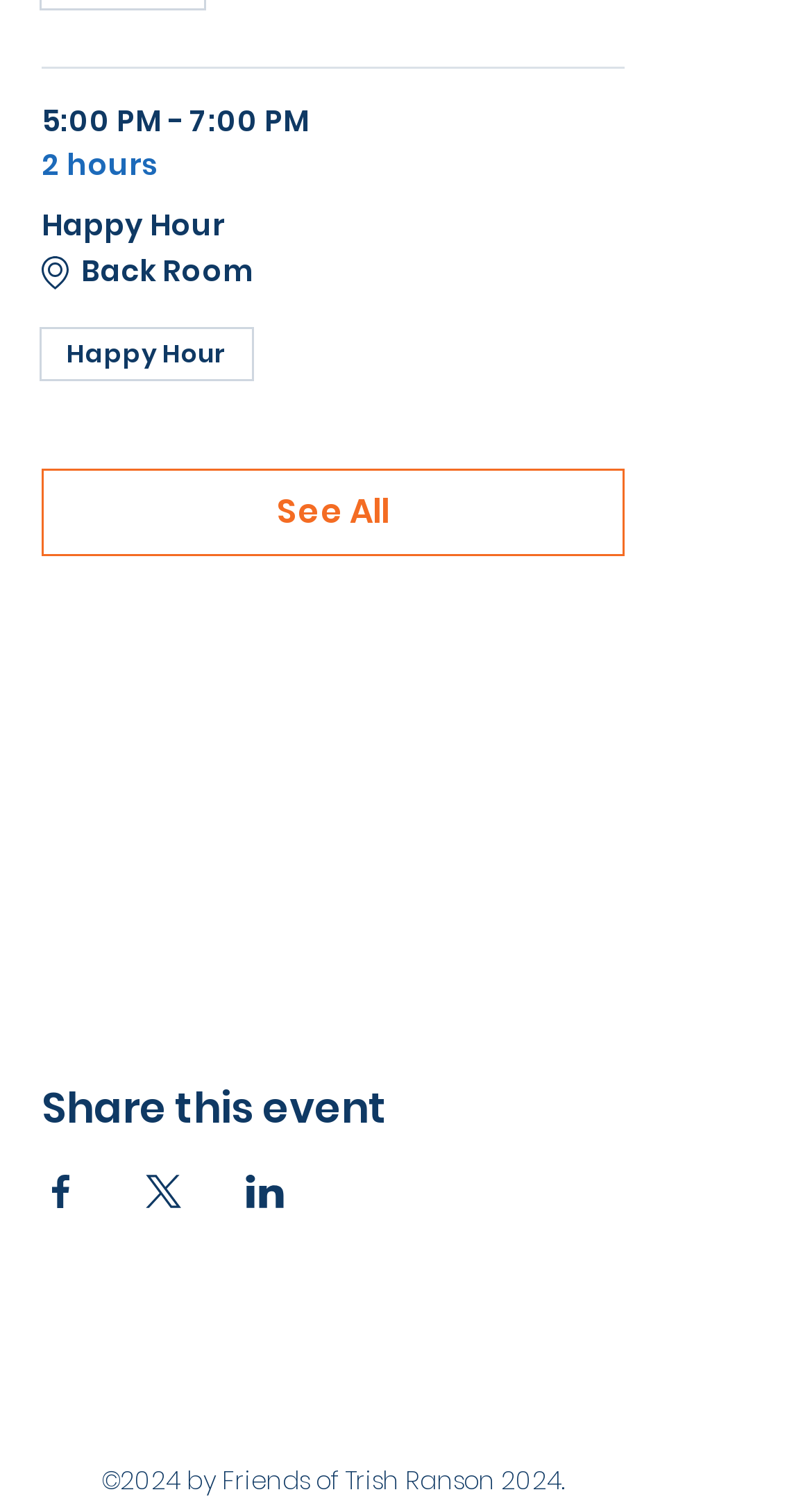Answer briefly with one word or phrase:
How many social media platforms are available to share the event?

3